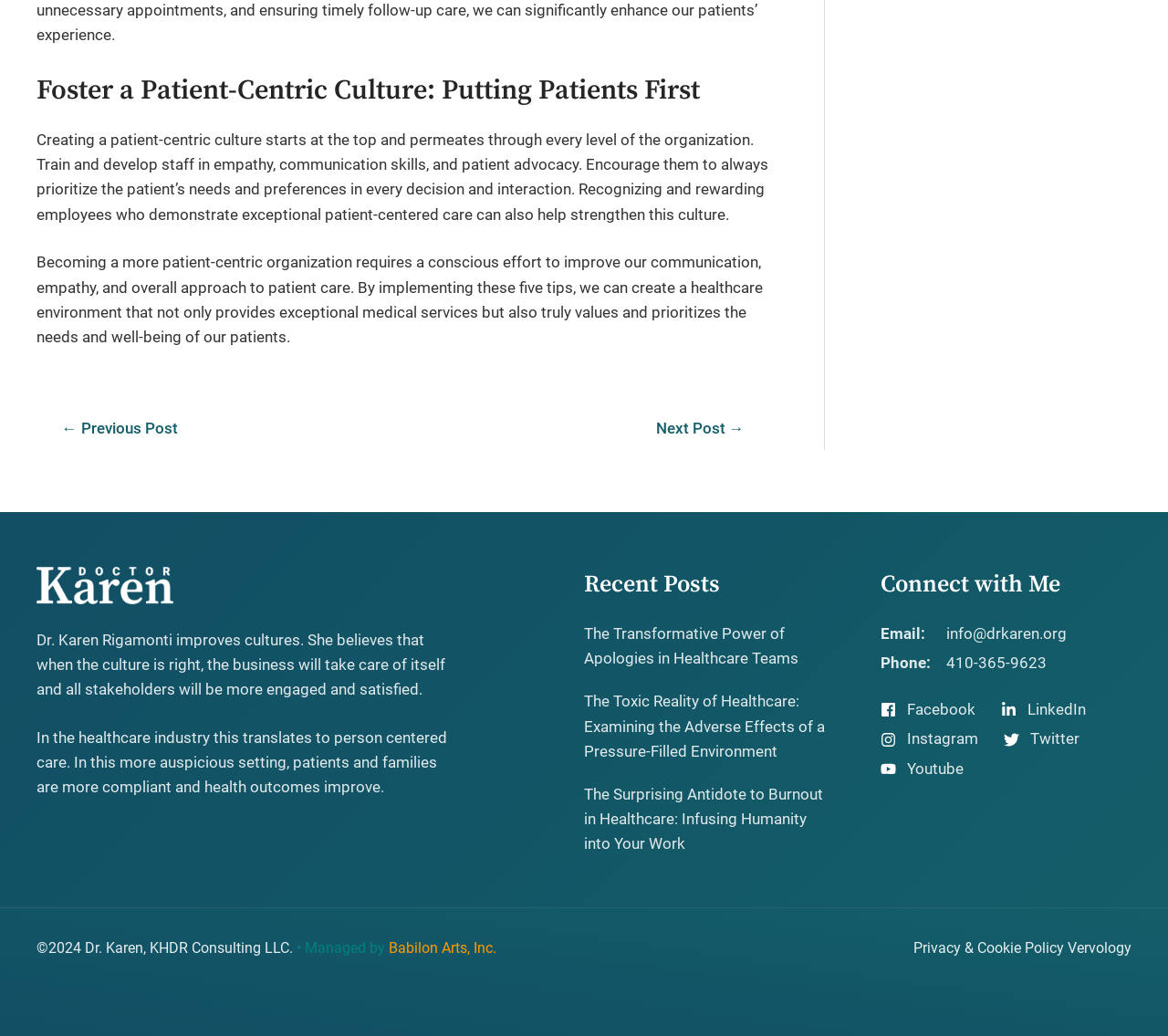Please locate the bounding box coordinates of the element that should be clicked to complete the given instruction: "Click the 'Next Post →' link".

[0.541, 0.398, 0.657, 0.433]